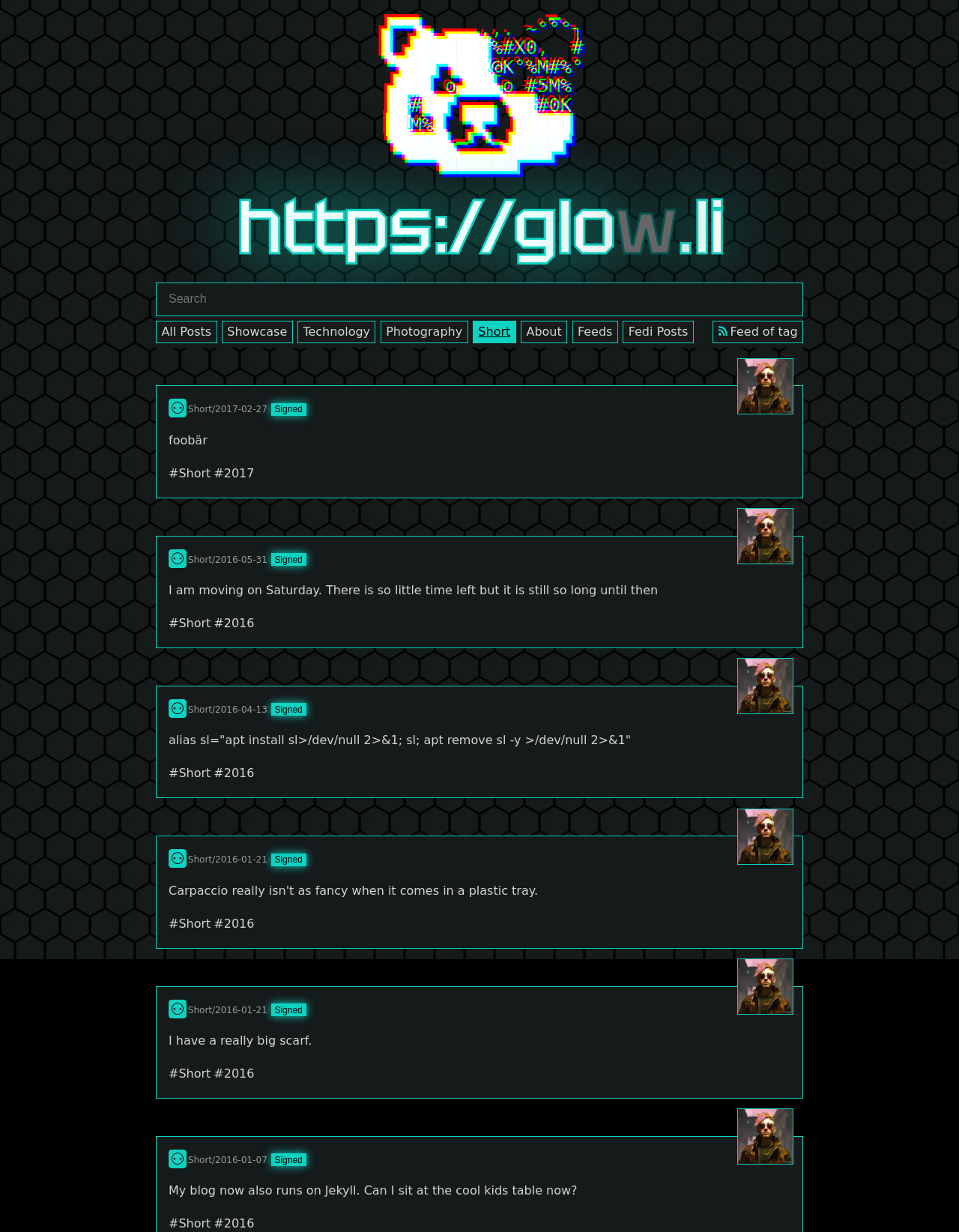Write an elaborate caption that captures the essence of the webpage.

This webpage appears to be a blog or a collection of short posts, with a focus on the hashtag #Short. At the top, there is a heading with the website's name, "glow.li", and a search bar next to it. Below that, there are several links to different categories, including "All Posts", "Showcase", "Technology", "Photography", and more.

The main content of the page is a series of short posts, each with a timestamp, a title, and a brief text. The posts are arranged in a vertical list, with the most recent ones at the top. Each post has a "Signed" button and an avatar of the author, "glow", next to it. The posts are quite short, with some being just a few sentences long.

There are also several links to tags, including "#Short" and "#2016", which suggest that the posts are categorized by year and topic. The page has a simple and clean design, with plenty of whitespace between the different elements. Overall, it appears to be a personal blog or journal, with a focus on short, informal posts.